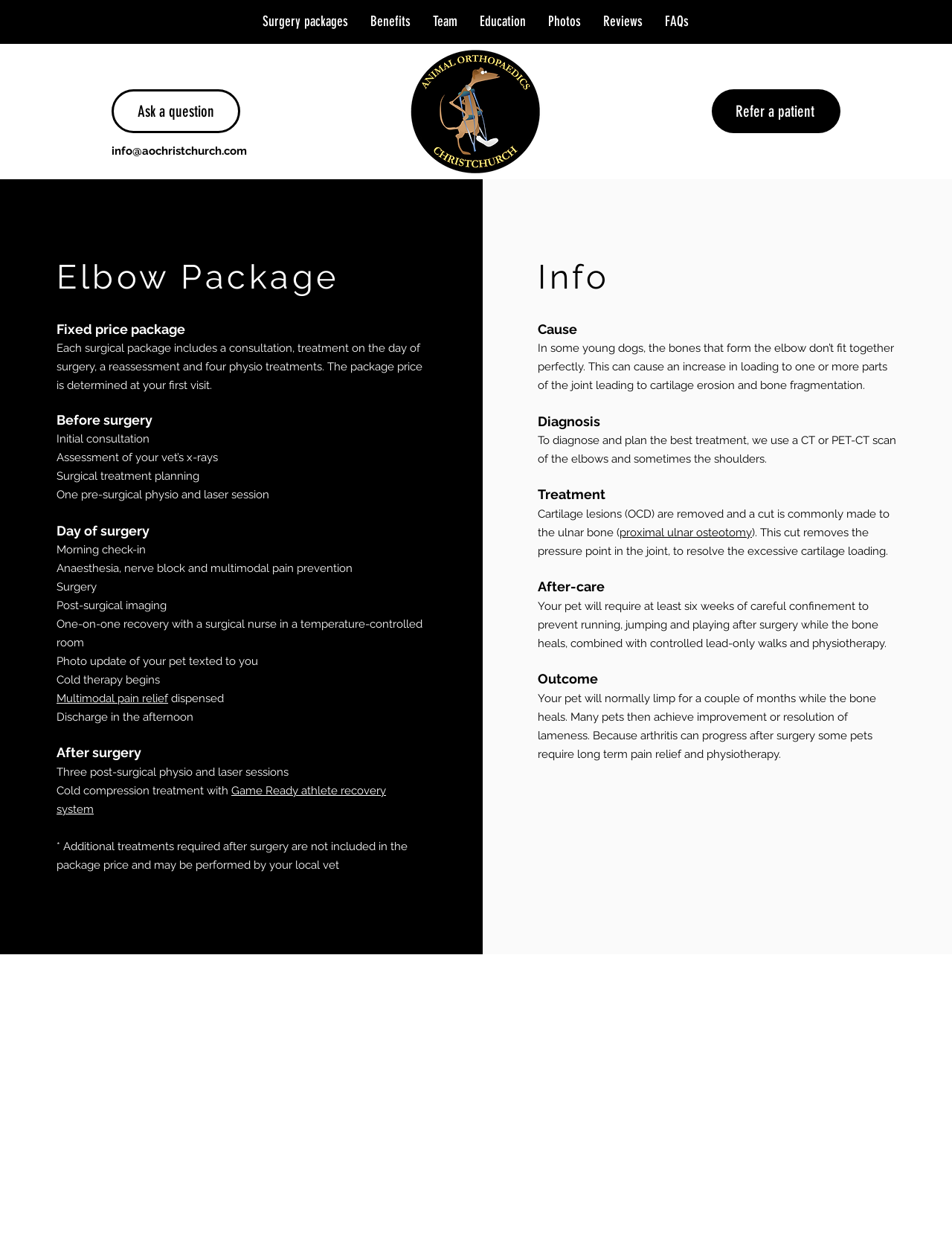How long does the pet need to be confined after surgery?
Provide a concise answer using a single word or phrase based on the image.

At least six weeks